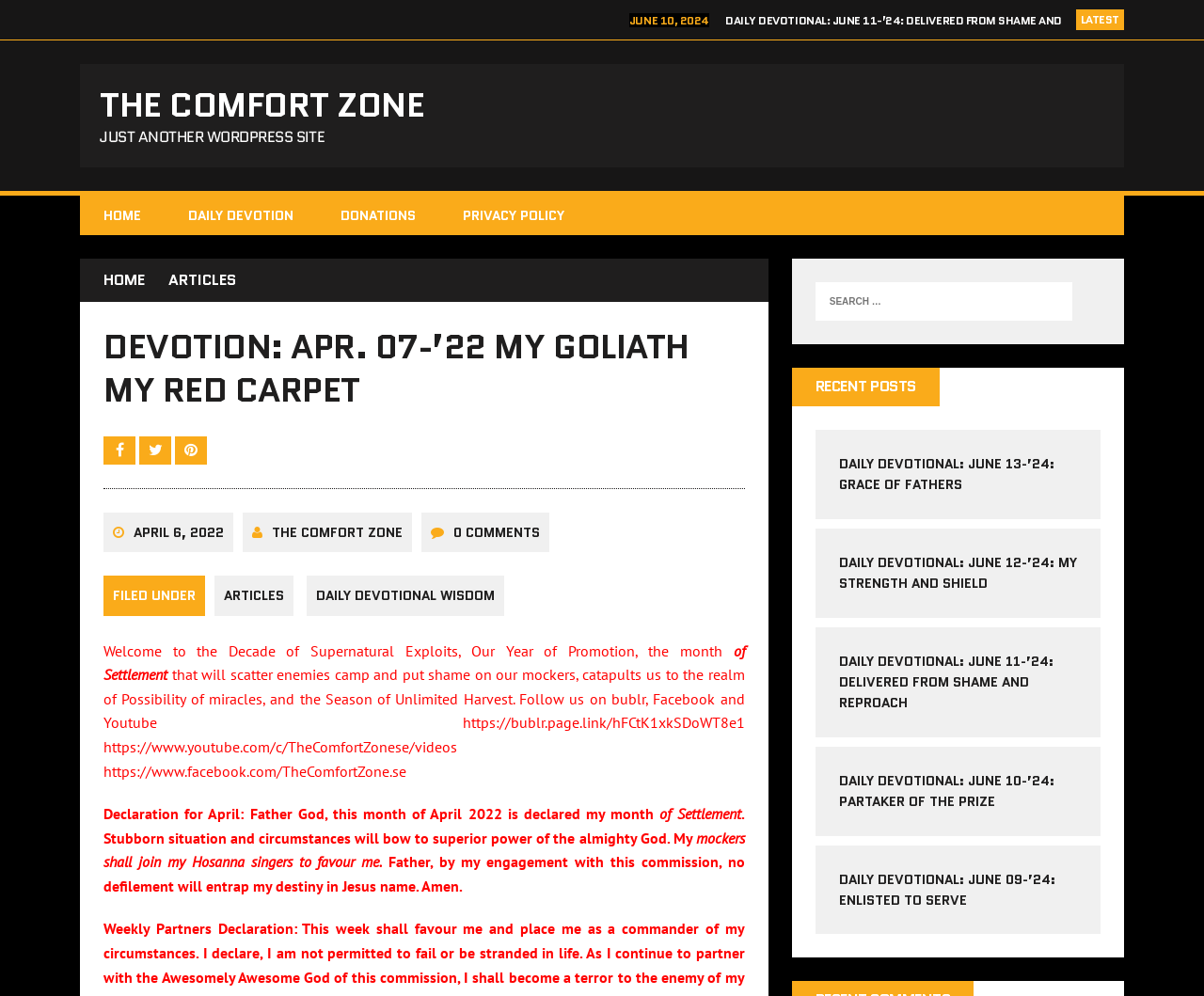Please give a one-word or short phrase response to the following question: 
How many recent posts are listed?

5